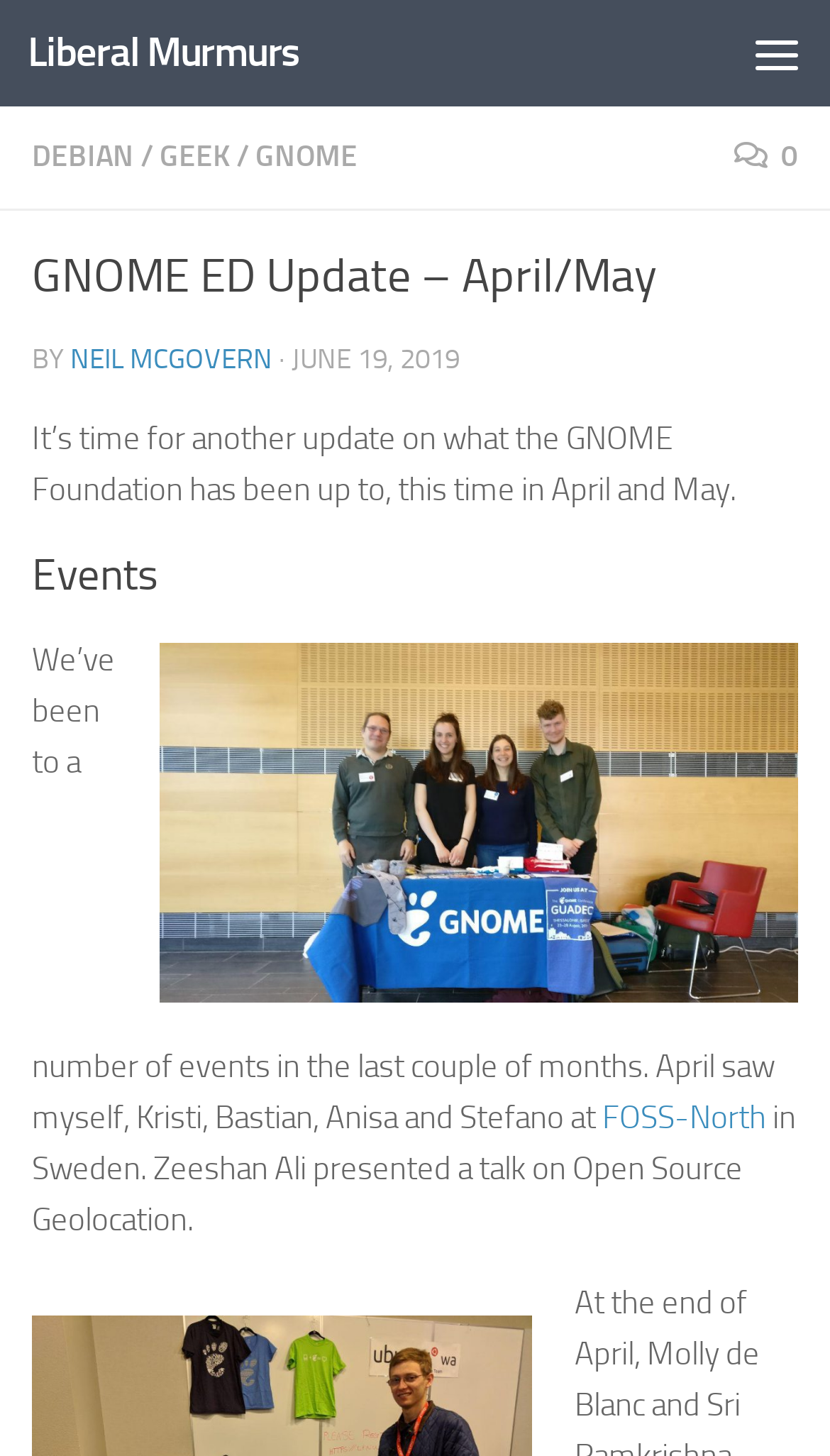Analyze the image and provide a detailed answer to the question: What event did Zeeshan Ali present a talk at?

I found the event name by reading the text that mentions Zeeshan Ali presenting a talk, which is 'FOSS-North'.